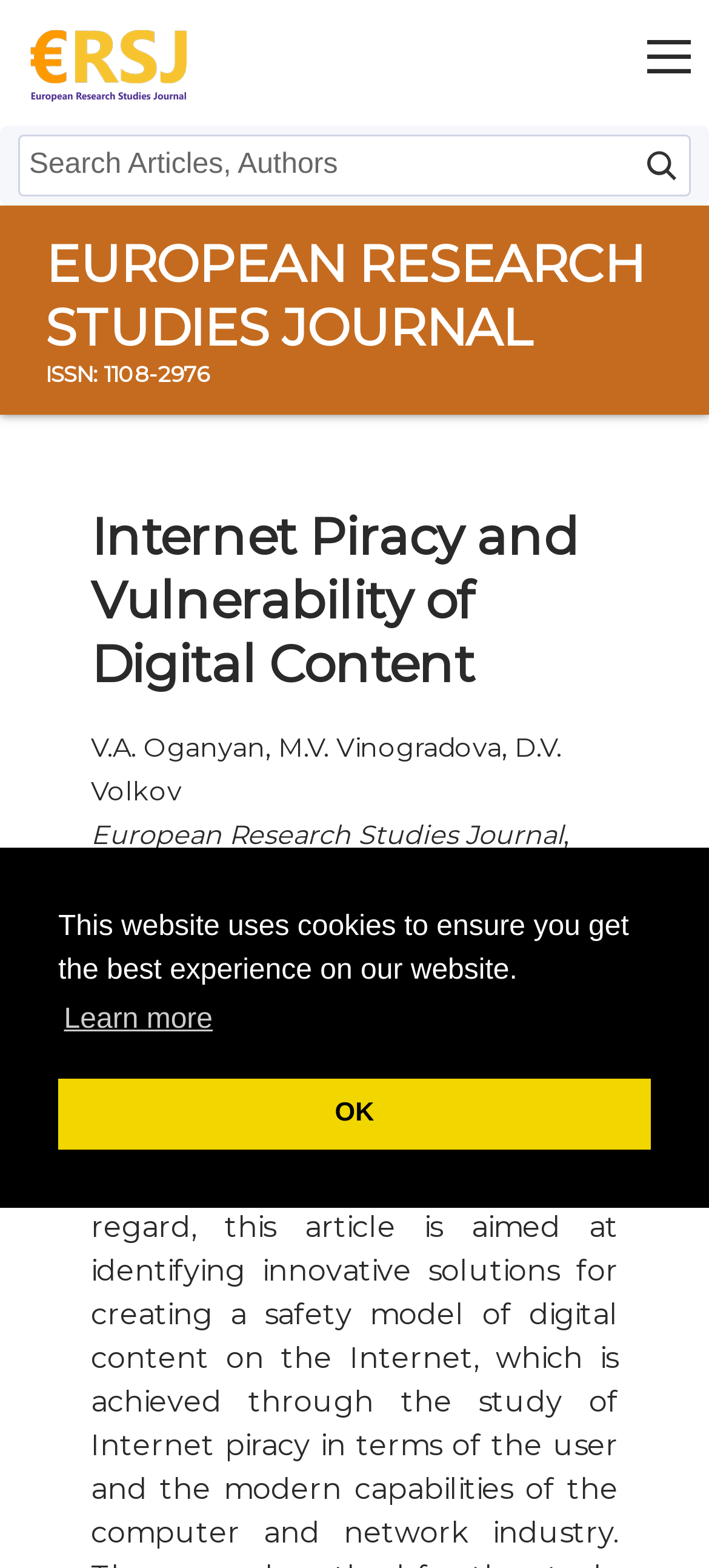Extract the bounding box of the UI element described as: "alt="European Research Studies Journal"".

[0.026, 0.013, 0.282, 0.068]